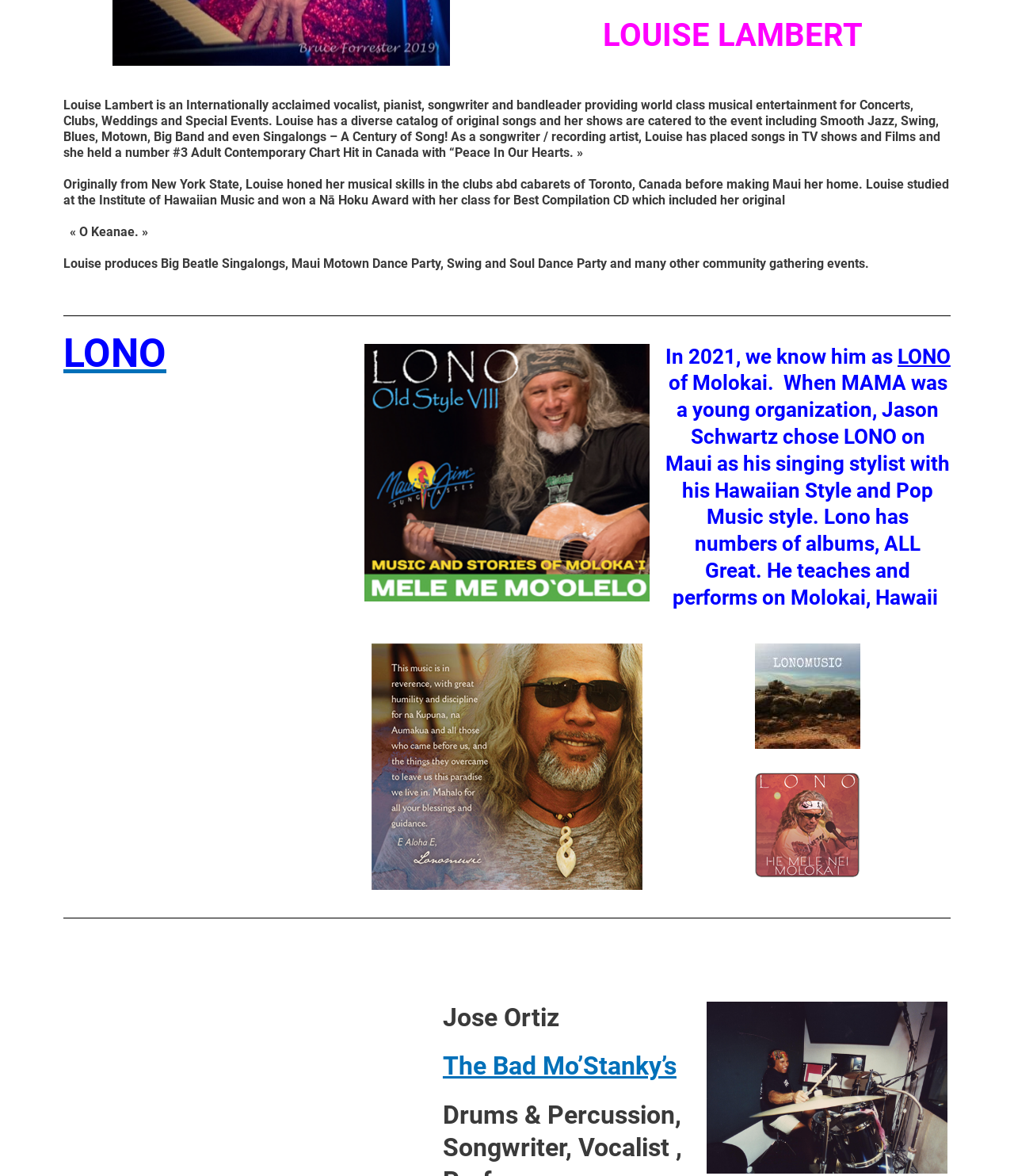Predict the bounding box coordinates of the UI element that matches this description: "Privacy policy". The coordinates should be in the format [left, top, right, bottom] with each value between 0 and 1.

None